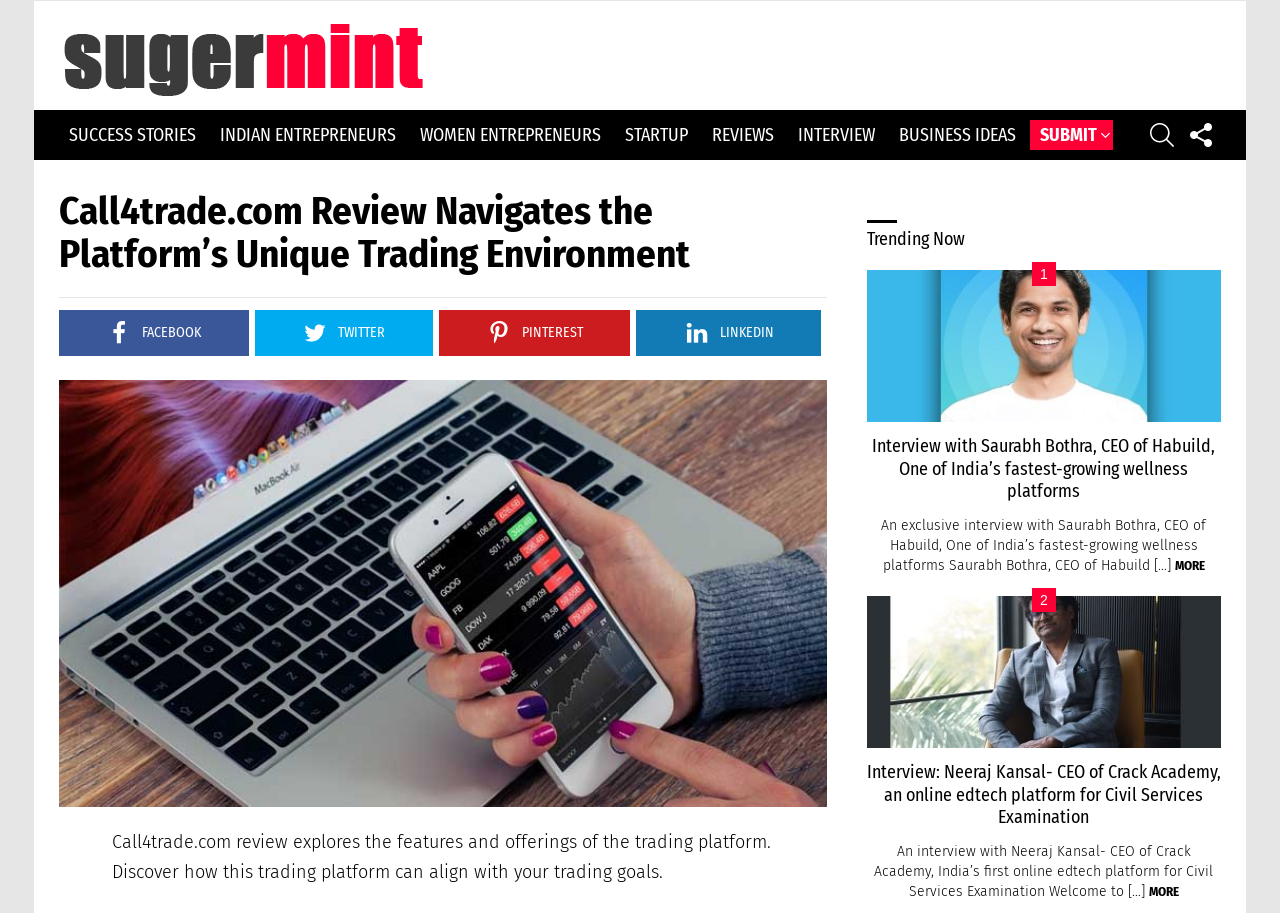Please identify the coordinates of the bounding box that should be clicked to fulfill this instruction: "View more of the interview with Neeraj Kansal".

[0.898, 0.969, 0.921, 0.985]